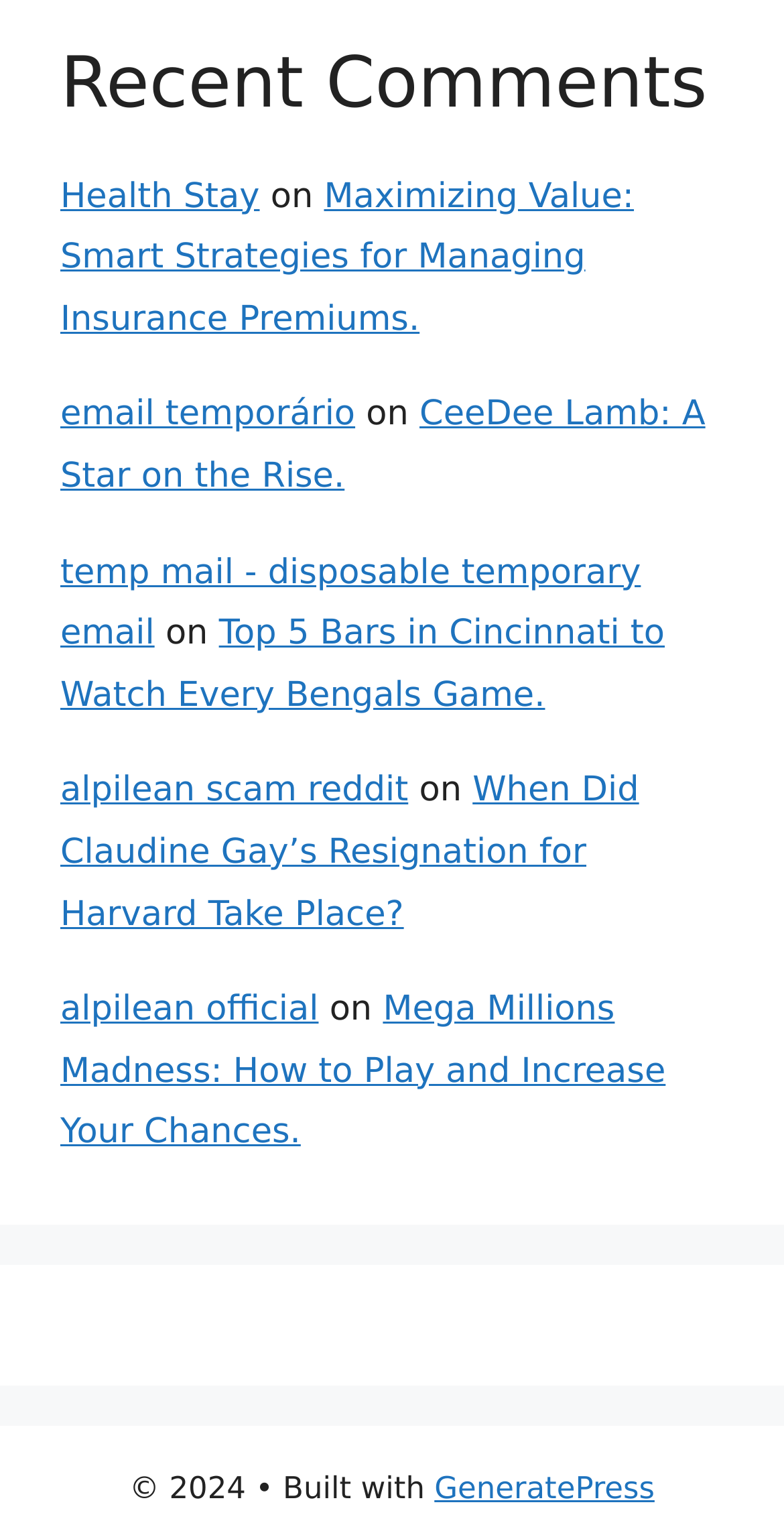Using the webpage screenshot, find the UI element described by Mobile Game. Provide the bounding box coordinates in the format (top-left x, top-left y, bottom-right x, bottom-right y), ensuring all values are floating point numbers between 0 and 1.

None